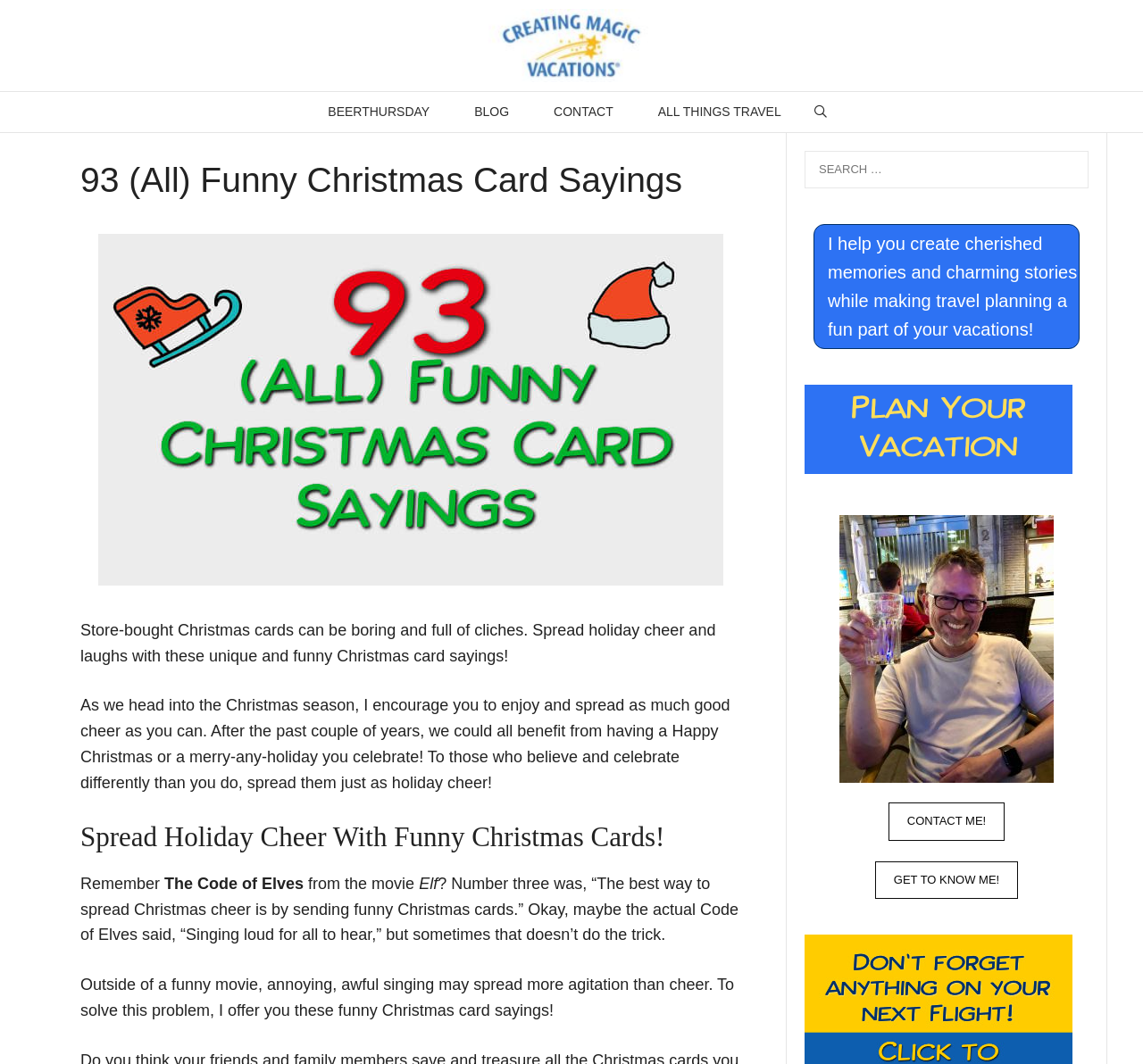Determine the bounding box coordinates of the clickable region to carry out the instruction: "Contact the author".

[0.465, 0.086, 0.556, 0.124]